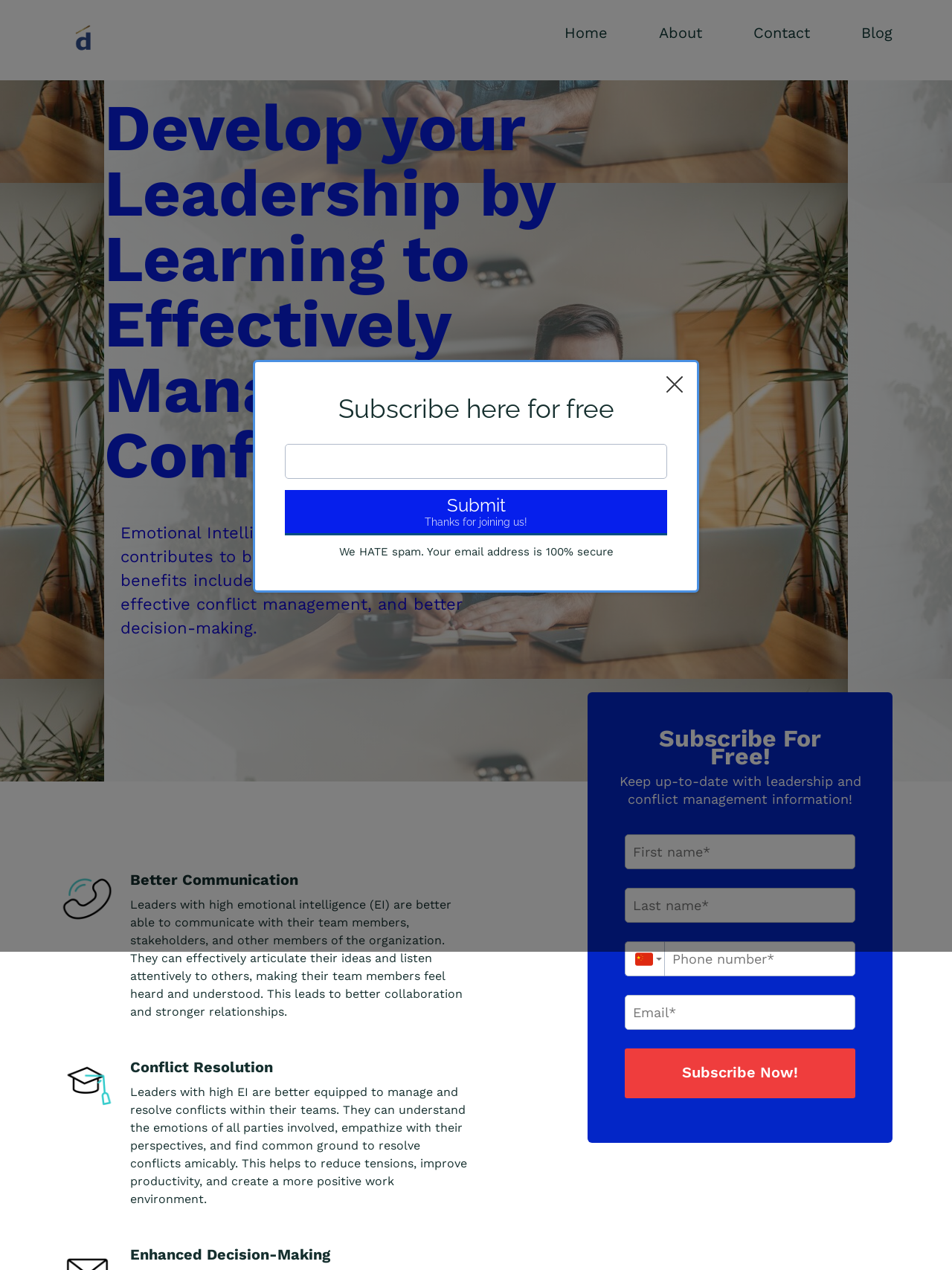What is the promise made to users who subscribe?
Please provide a comprehensive answer based on the details in the screenshot.

The static text element 'We HATE spam. Your email address is 100% secure' suggests that the webpage promises to keep users' email addresses secure and not share them with spammers.